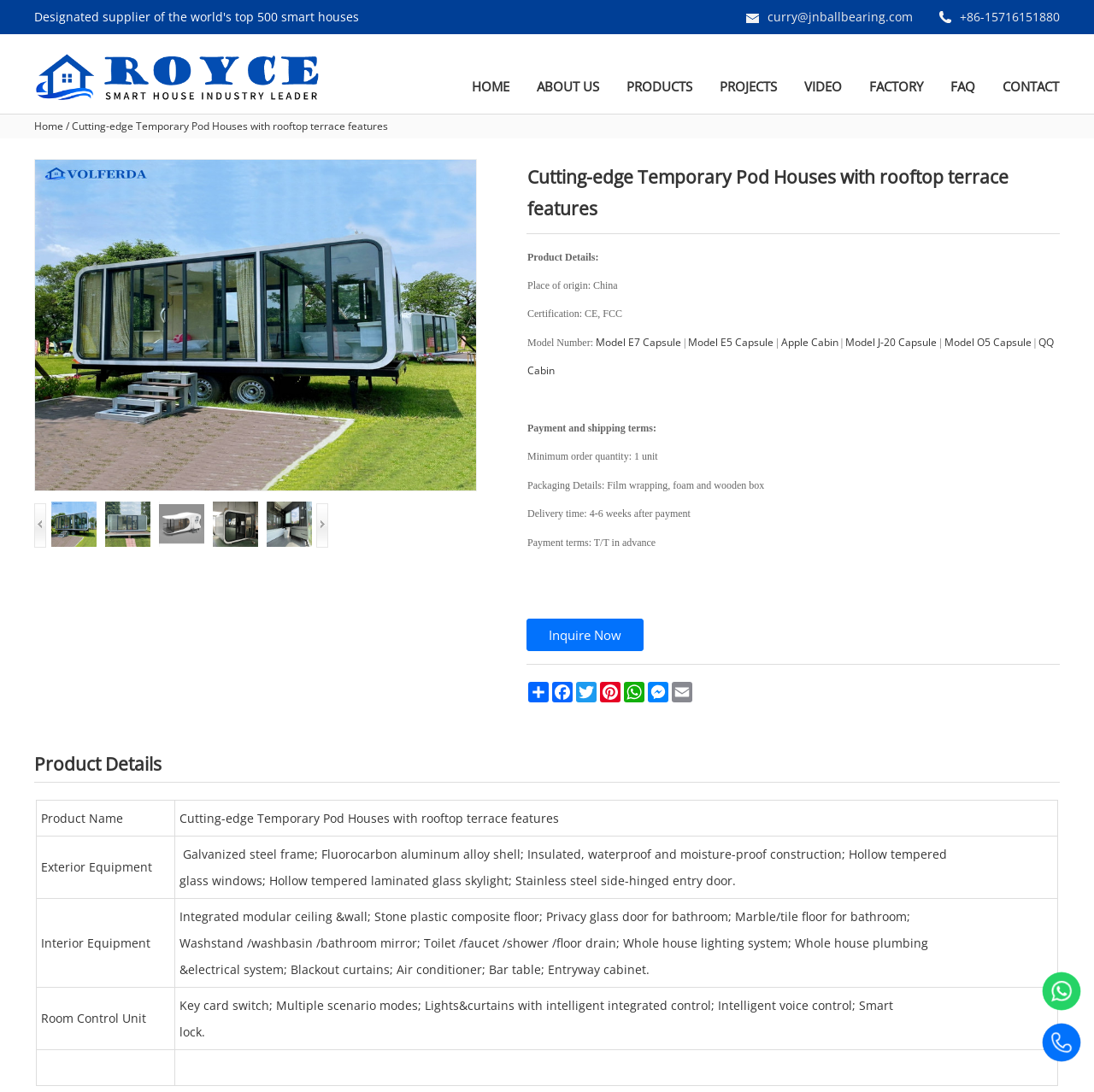Reply to the question with a single word or phrase:
What is the delivery time?

4-6 weeks